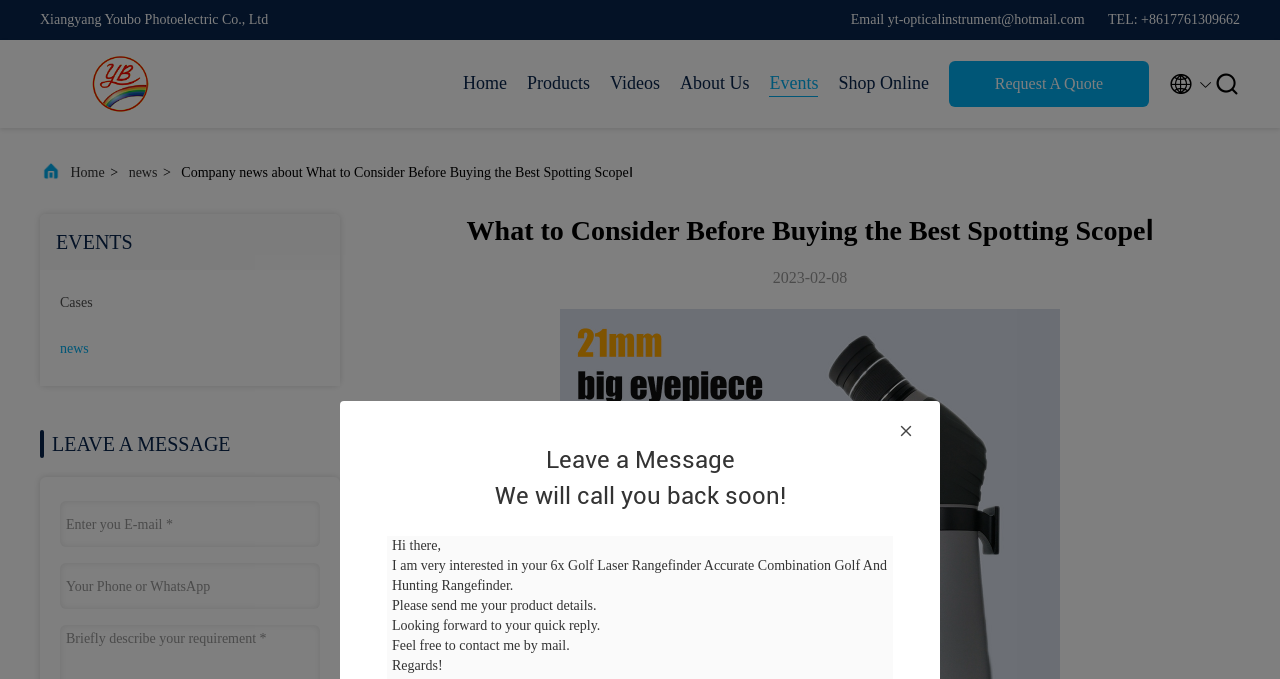Please find the bounding box for the UI element described by: "Events".

[0.601, 0.103, 0.639, 0.143]